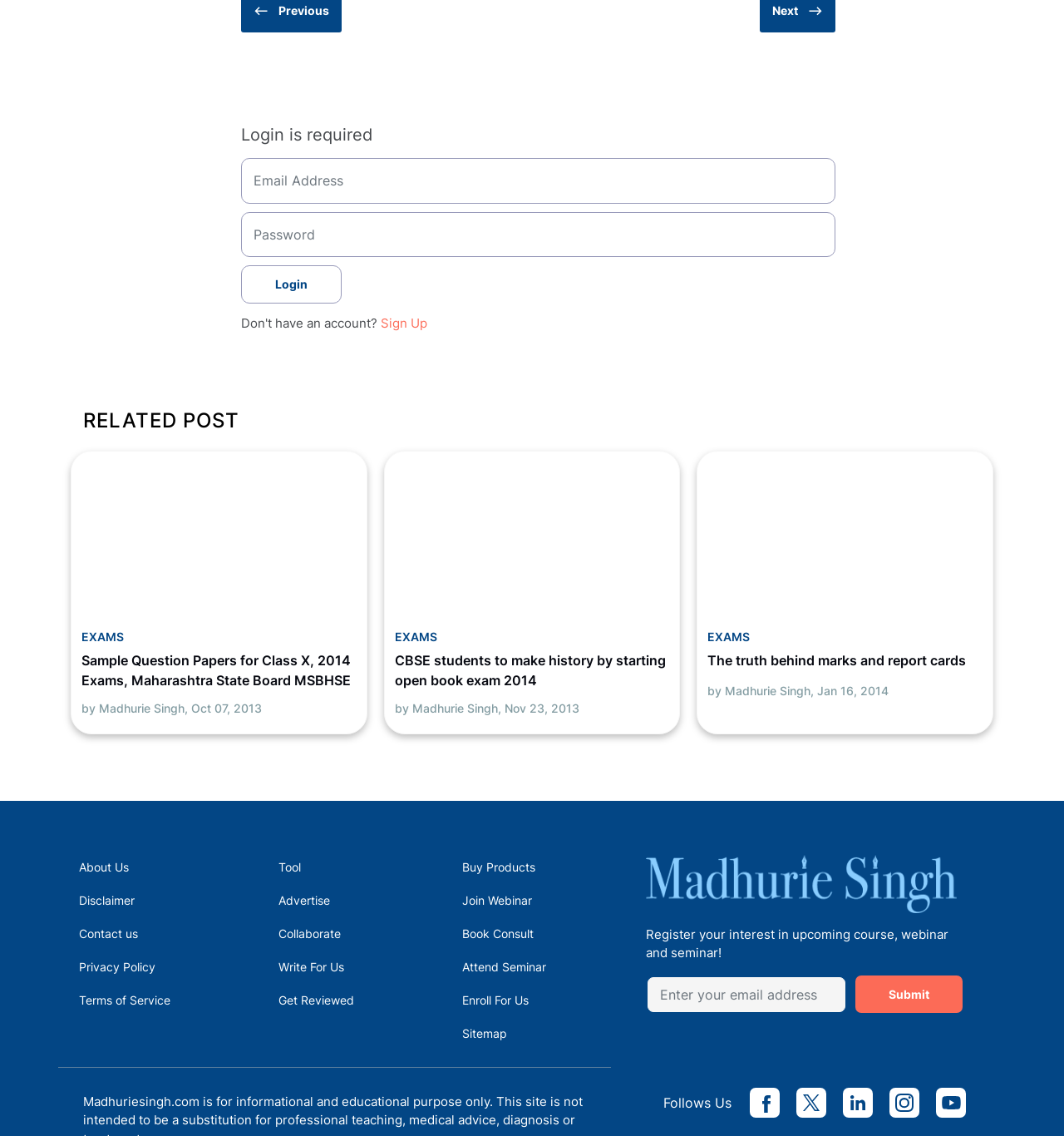Locate the bounding box of the UI element with the following description: "parent_node: Follows Us aria-label="Instagram"".

[0.836, 0.957, 0.864, 0.984]